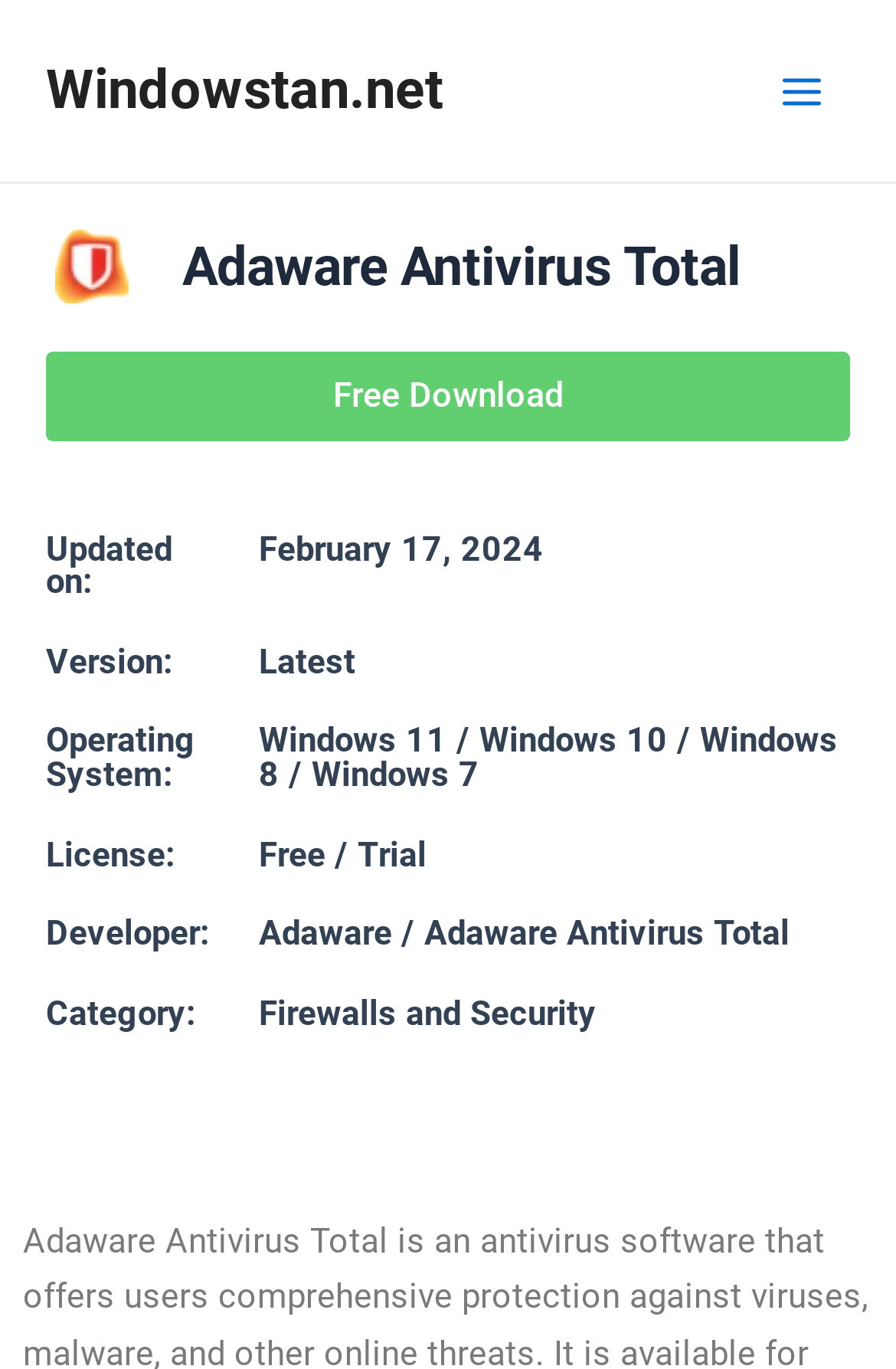Provide a one-word or one-phrase answer to the question:
Is Adaware Antivirus Total free to download?

Yes